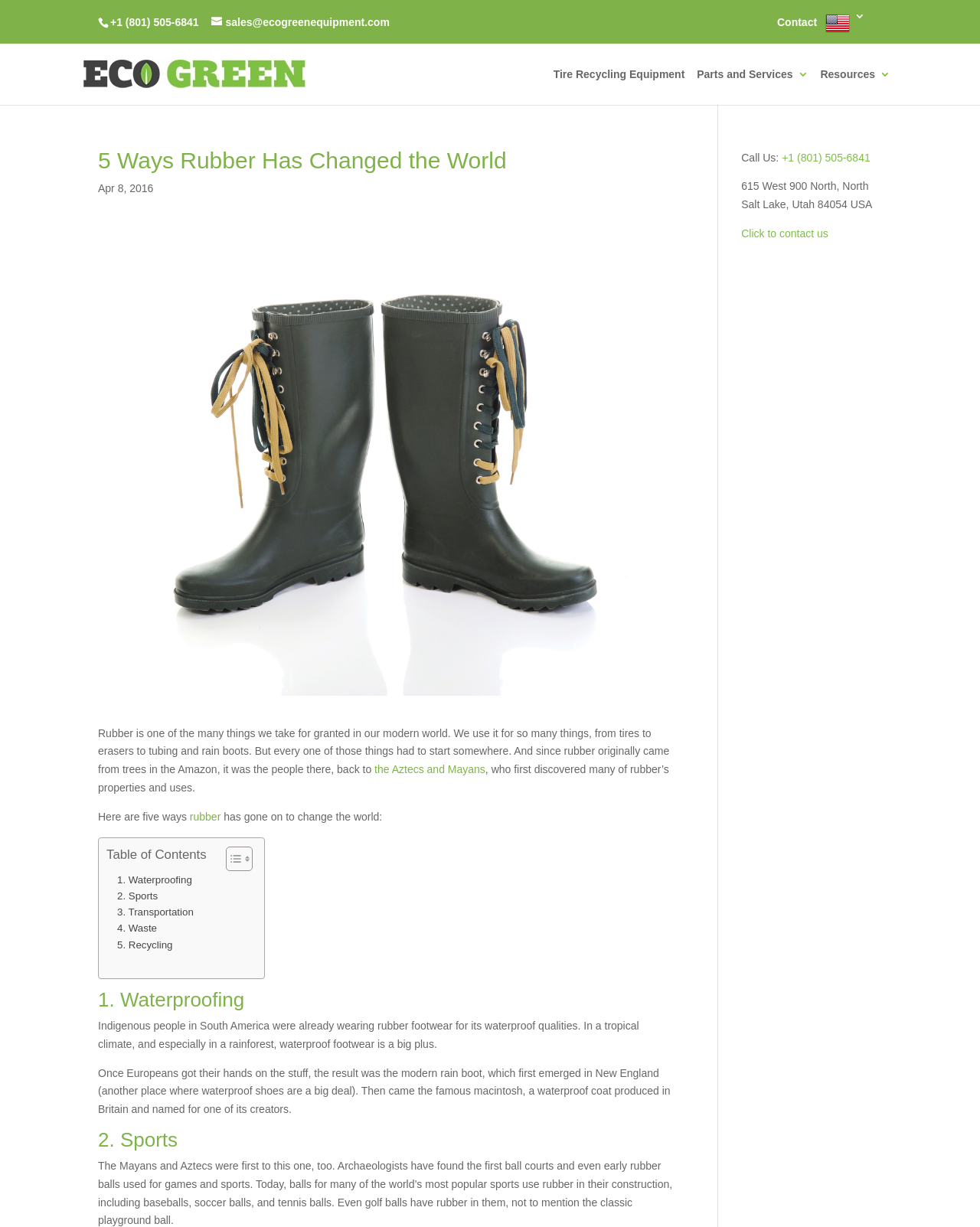Respond to the following query with just one word or a short phrase: 
How many ways has rubber changed the world?

5